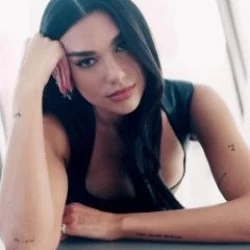Describe the scene depicted in the image with great detail.

The image features a striking portrait of a woman who appears to be posing thoughtfully, with her chin resting on her hand and a contemplative expression on her face. She has long, dark hair that falls around her shoulders, complementing her bold fashion choice of a sleeveless black top that accentuates her features. The background is softly blurred, helping to focus attention on her. This image is associated with the article titled "2024 NMAs Nominees Rally in Full Force," highlighting her involvement in the 2024 New Music Awards, where she is likely one of the nominees or a significant figure in the event. The tattoos on her arms suggest a personal touch, adding to her artistic persona. Overall, this portrait captures a moment of introspection and elegance amidst the excitement of the music awards season.